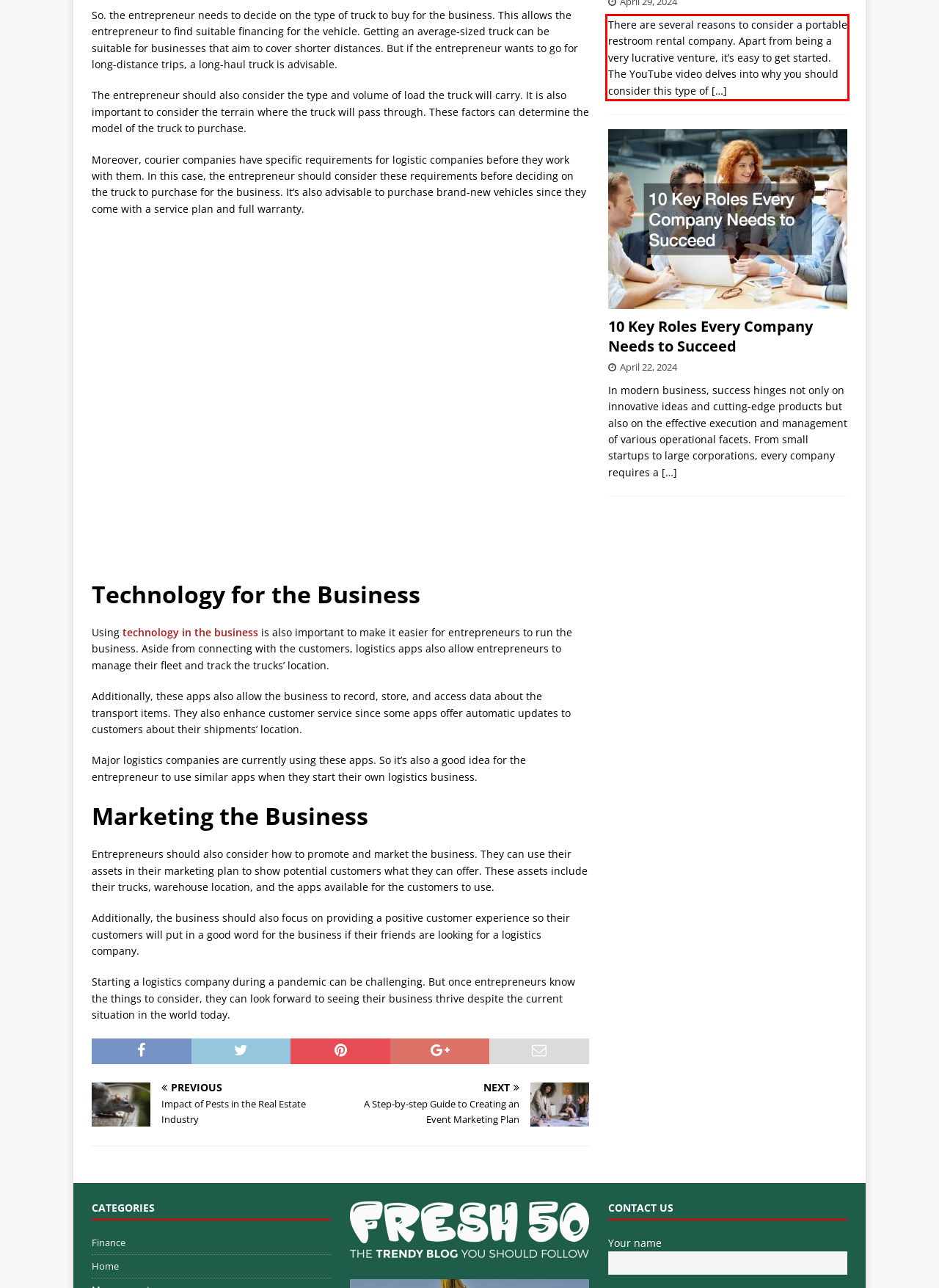You have a screenshot of a webpage, and there is a red bounding box around a UI element. Utilize OCR to extract the text within this red bounding box.

There are several reasons to consider a portable restroom rental company. Apart from being a very lucrative venture, it’s easy to get started. The YouTube video delves into why you should consider this type of […]